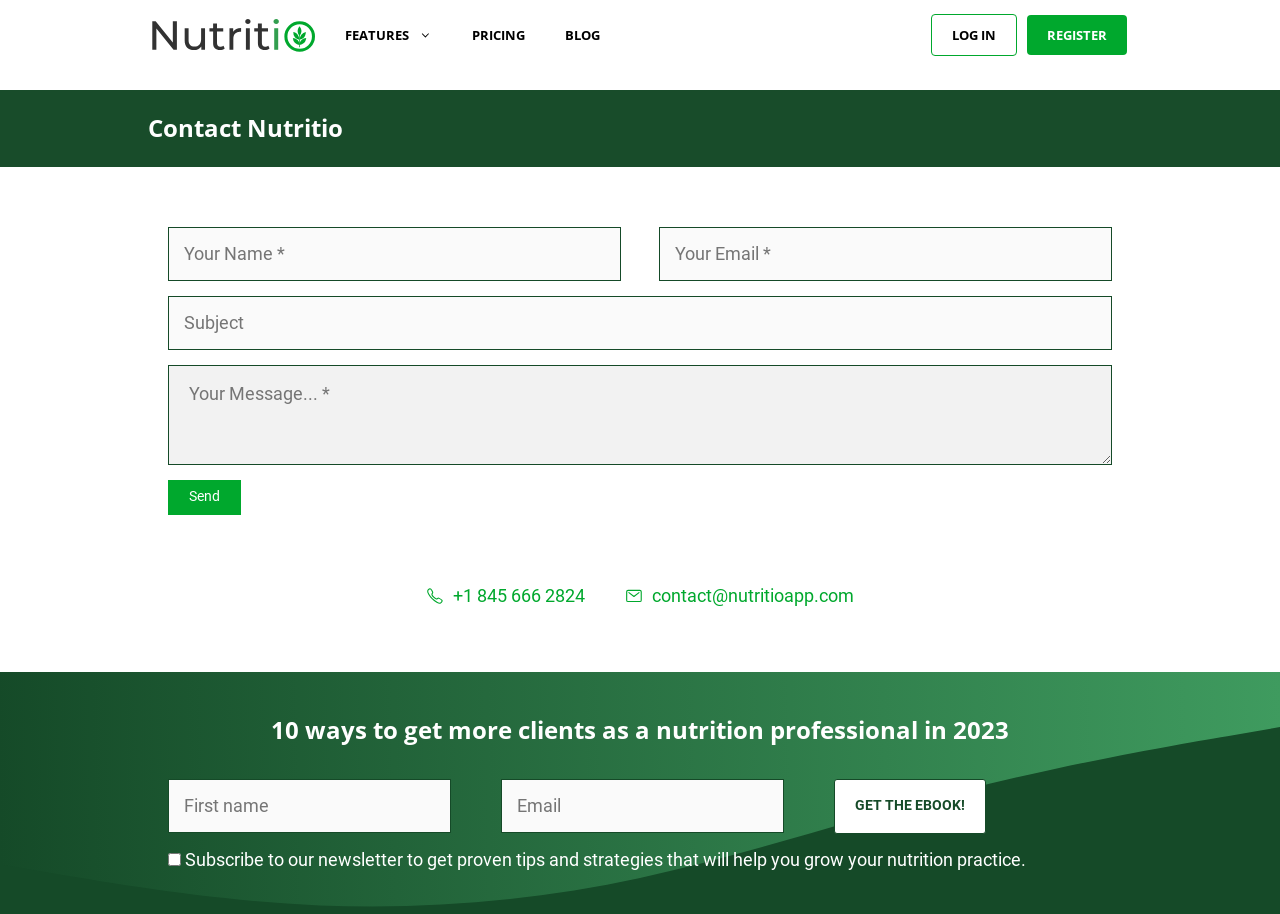Please identify the coordinates of the bounding box that should be clicked to fulfill this instruction: "Click on the Nutritio link".

[0.116, 0.0, 0.246, 0.077]